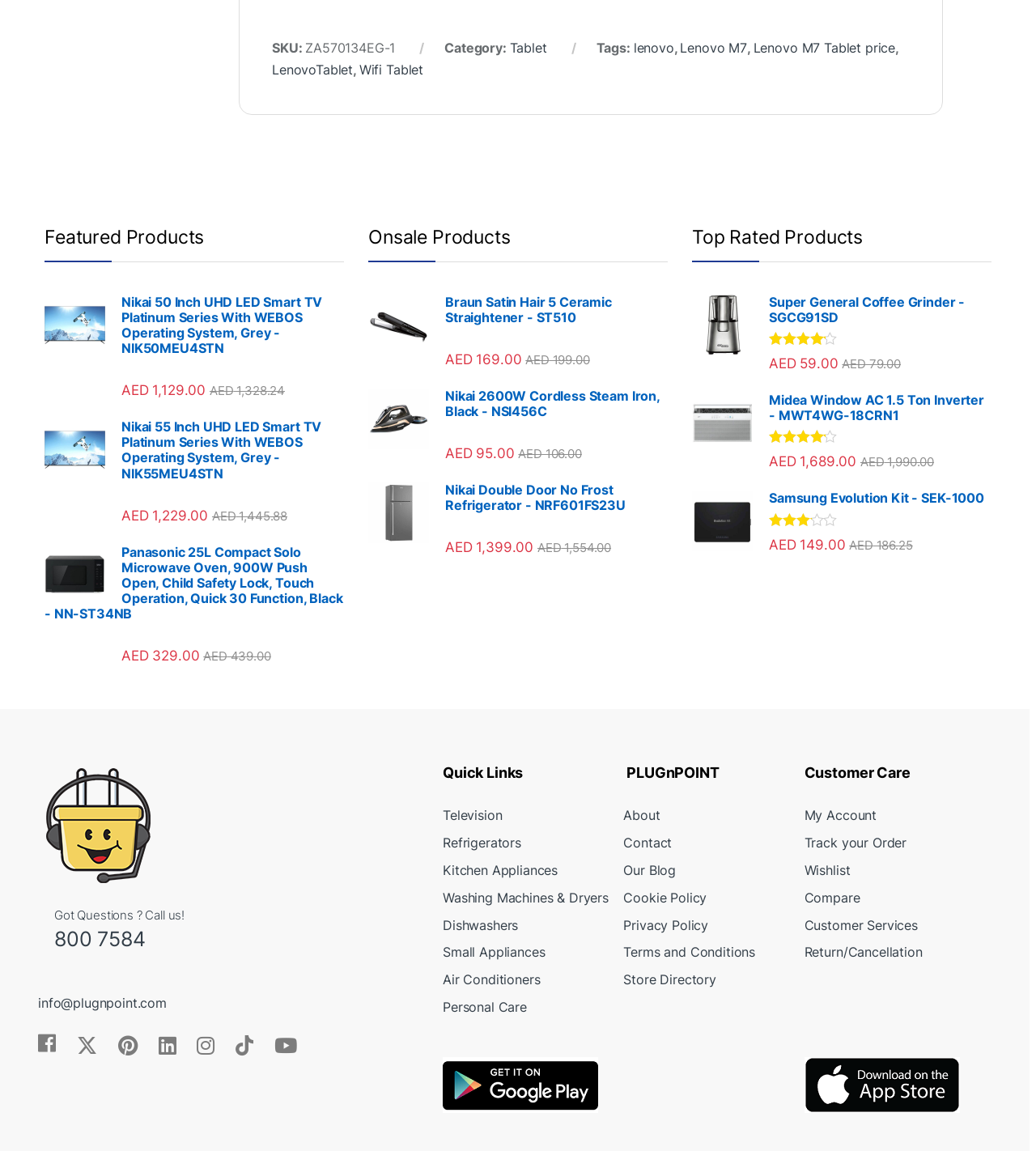What is the rating of the Super General Coffee Grinder?
Deliver a detailed and extensive answer to the question.

The rating of the Super General Coffee Grinder is displayed as an image with a rating of '4.00 out of 5' next to the product image and name.